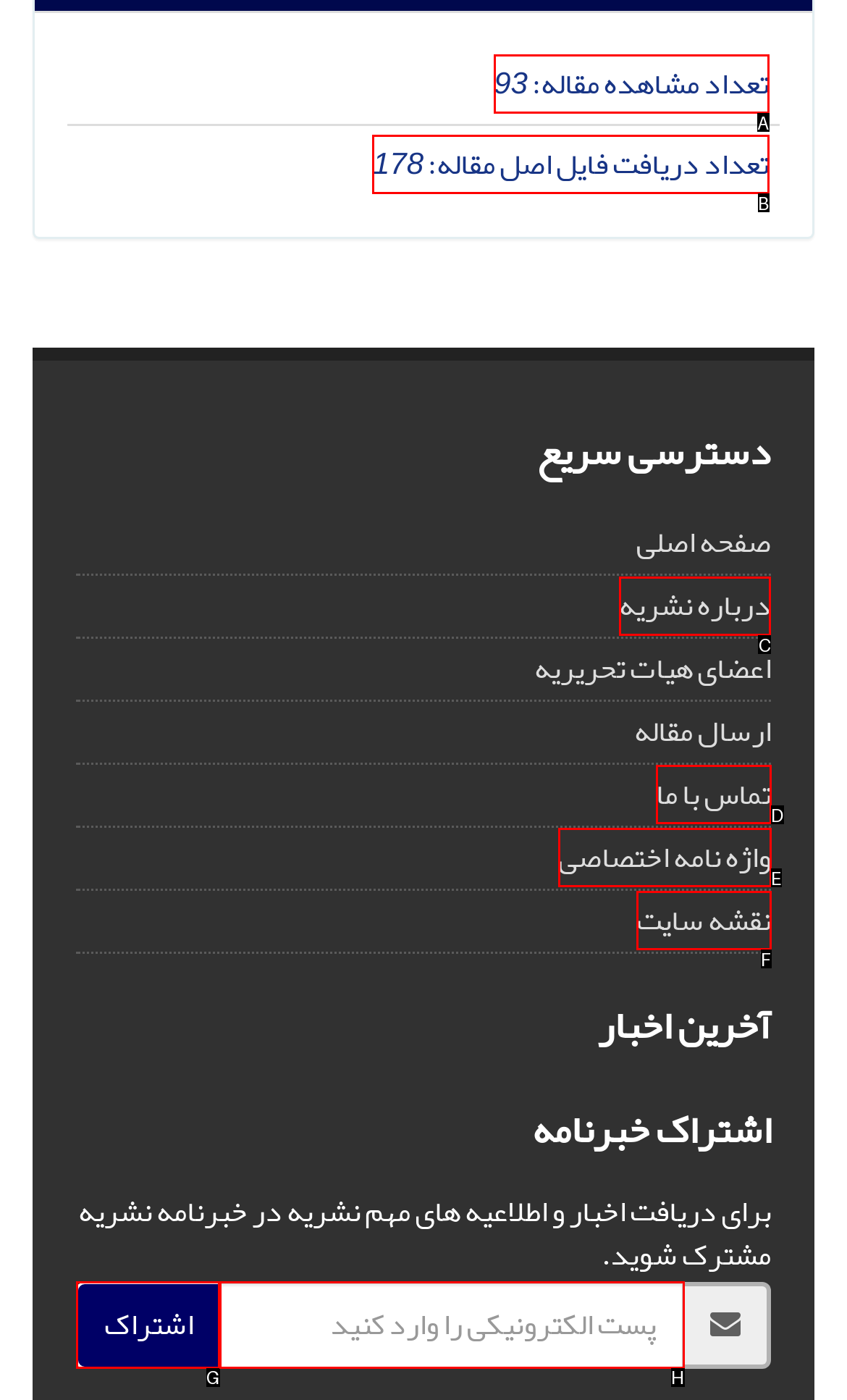Determine which element should be clicked for this task: visit the 'درباره نشریه' page
Answer with the letter of the selected option.

C